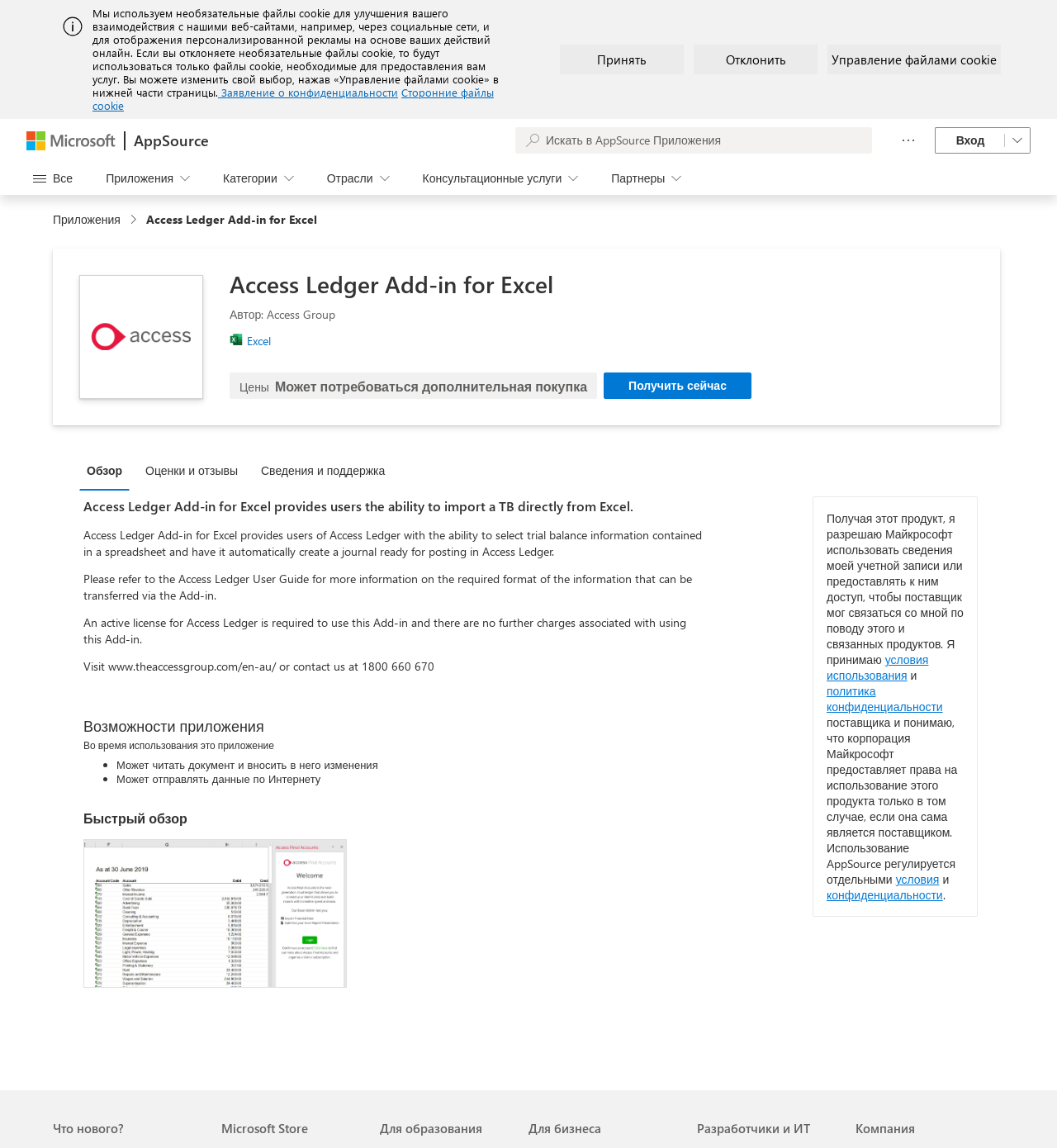What is the purpose of the add-in?
Kindly give a detailed and elaborate answer to the question.

I found the answer by reading the static text that describes the add-in's functionality, which says 'Access Ledger Add-in for Excel provides users the ability to import a TB directly from Excel.' This text is located in the main content area of the page.